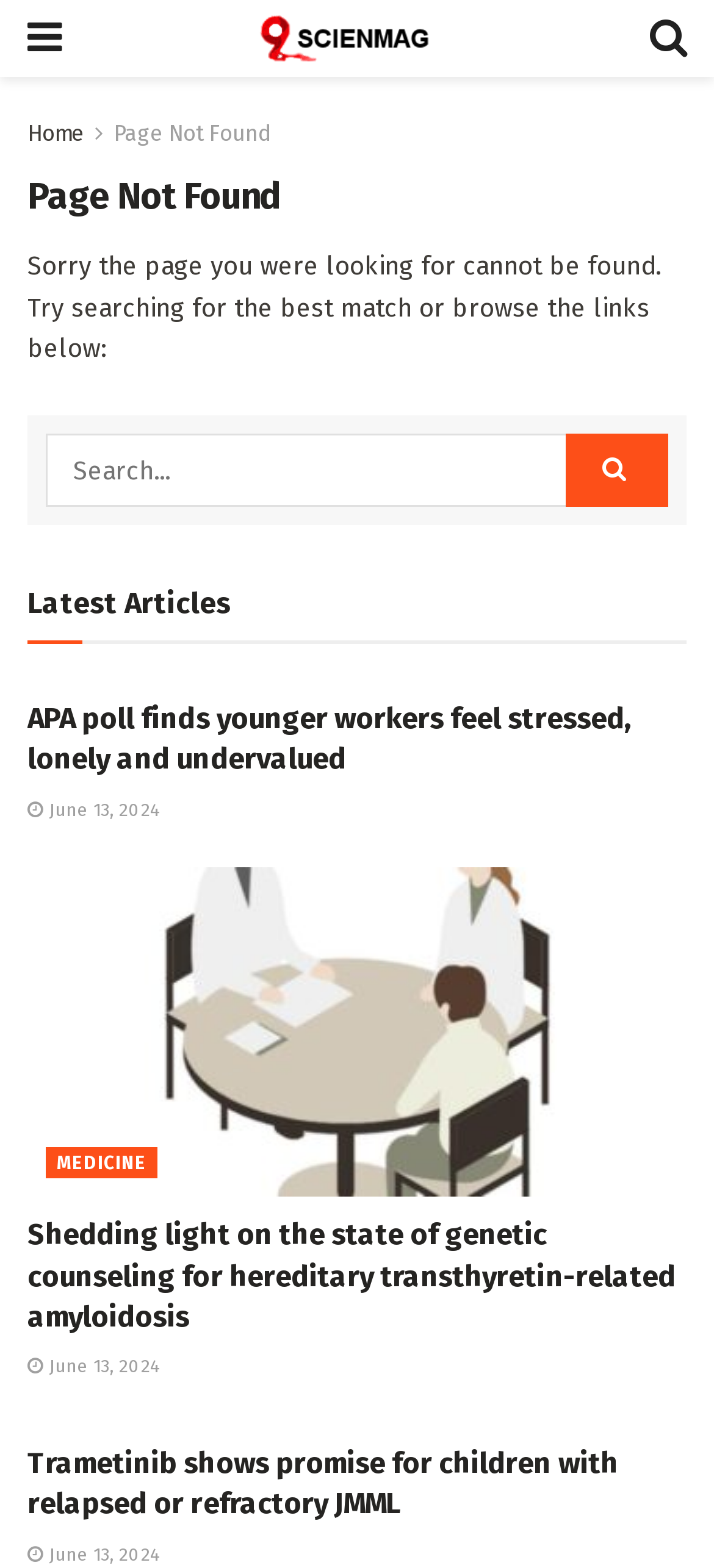What is the function of the button next to the textbox?
Please respond to the question thoroughly and include all relevant details.

The button is located next to the textbox and has a label 'Search Button'. This suggests that the function of the button is to submit the search query entered in the textbox and retrieve the search results.